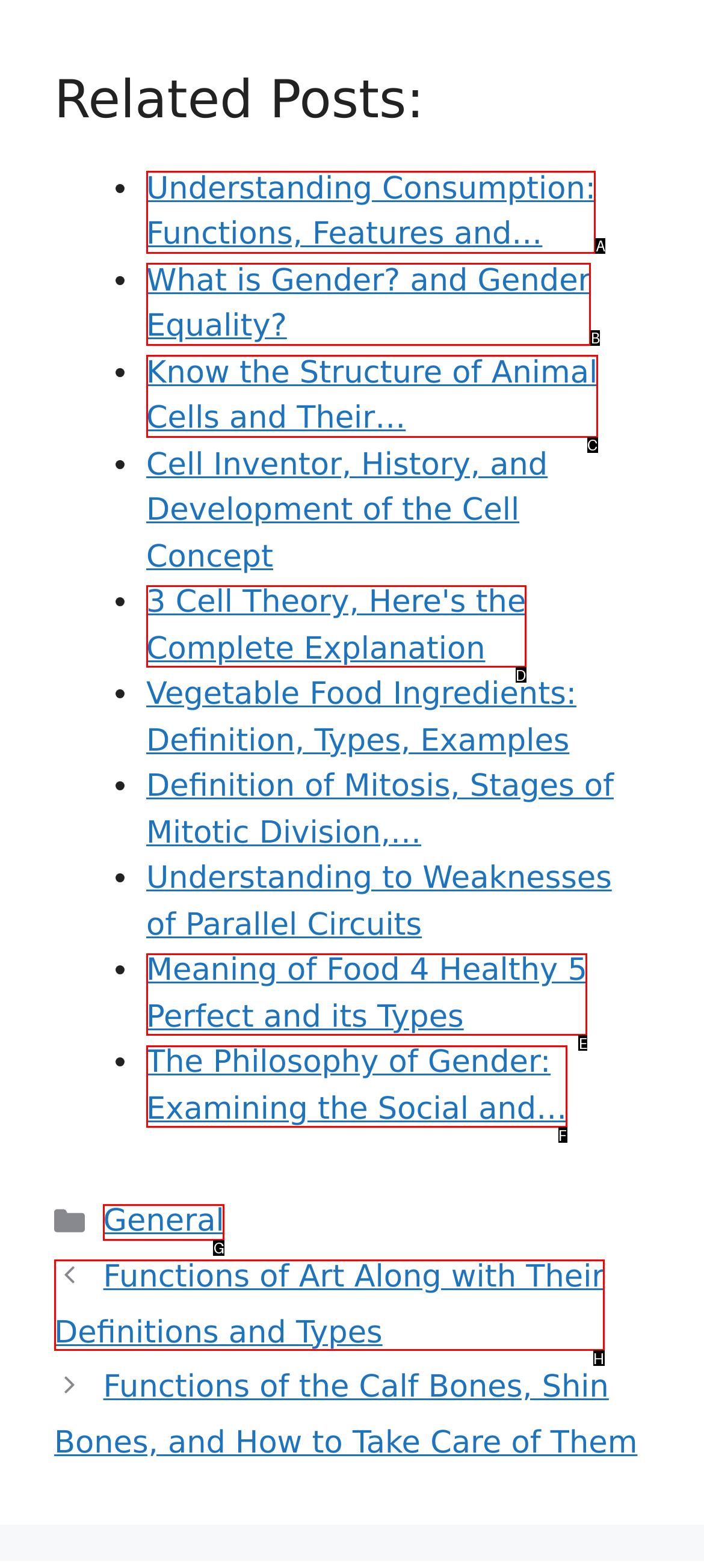Tell me the letter of the option that corresponds to the description: General
Answer using the letter from the given choices directly.

G